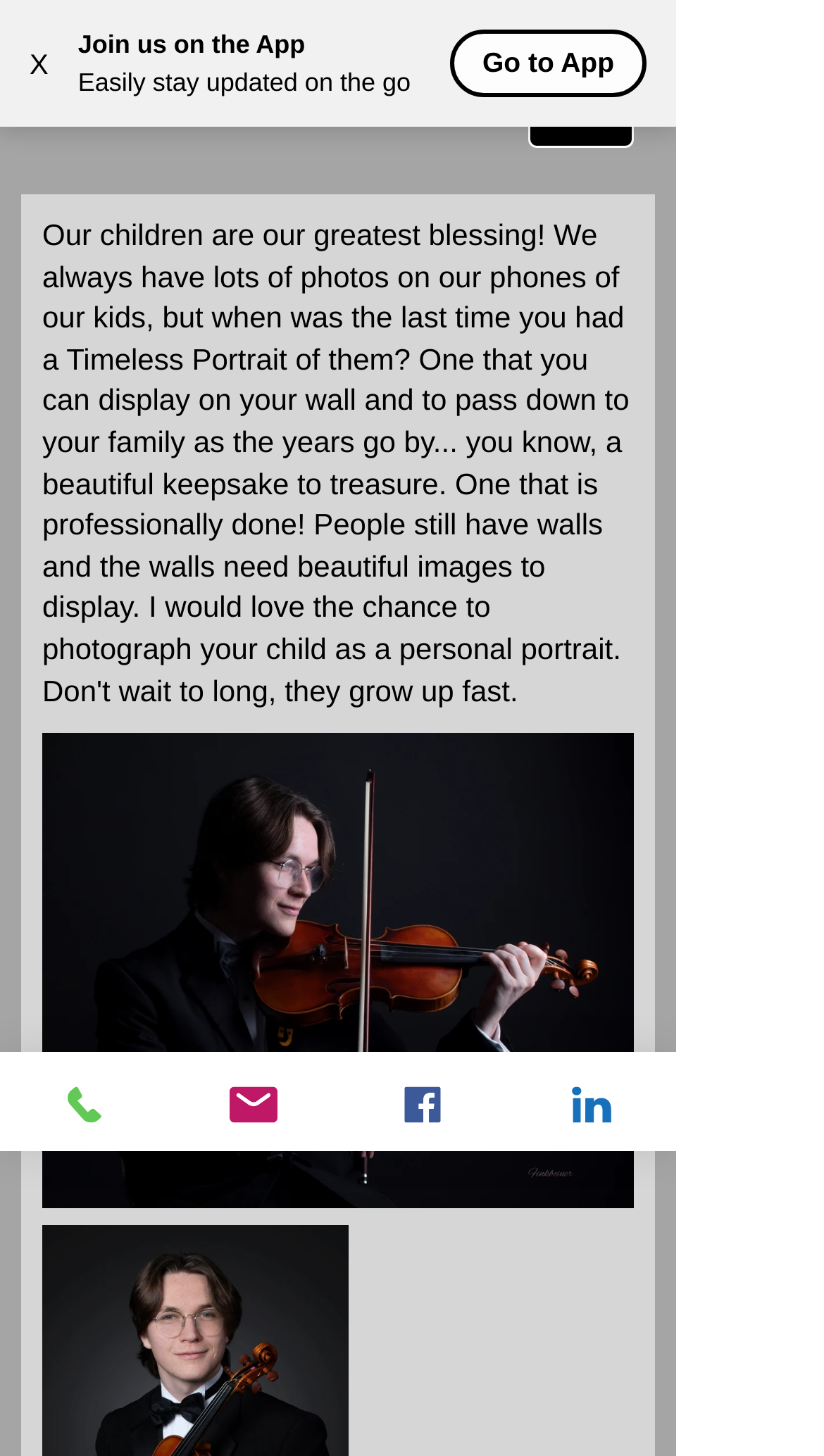What is the name of the photography company?
Please provide a single word or phrase as your answer based on the screenshot.

Finkbeiner Photography Inc.